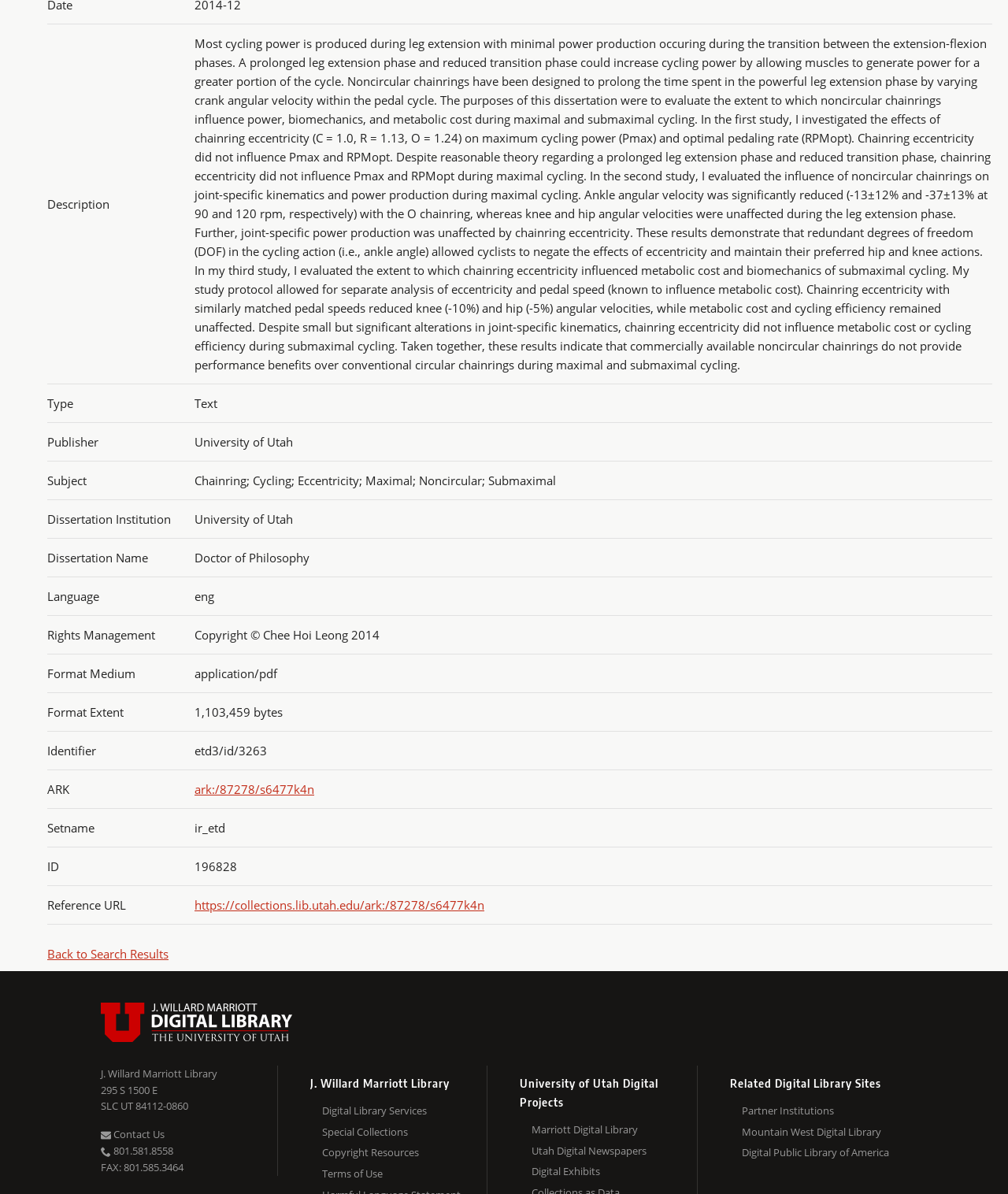Specify the bounding box coordinates of the element's region that should be clicked to achieve the following instruction: "Contact the library". The bounding box coordinates consist of four float numbers between 0 and 1, in the format [left, top, right, bottom].

[0.1, 0.811, 0.163, 0.823]